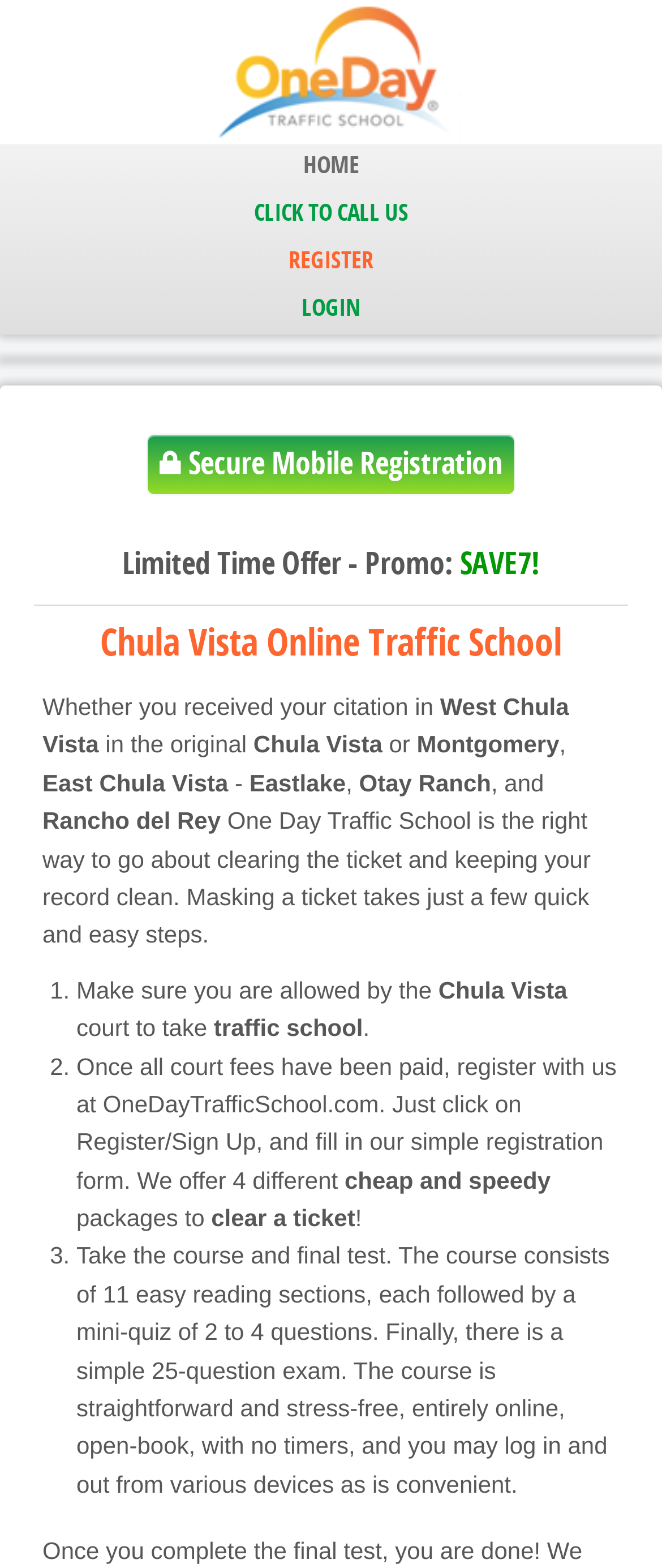Respond to the following query with just one word or a short phrase: 
How many packages are available to clear a ticket?

4